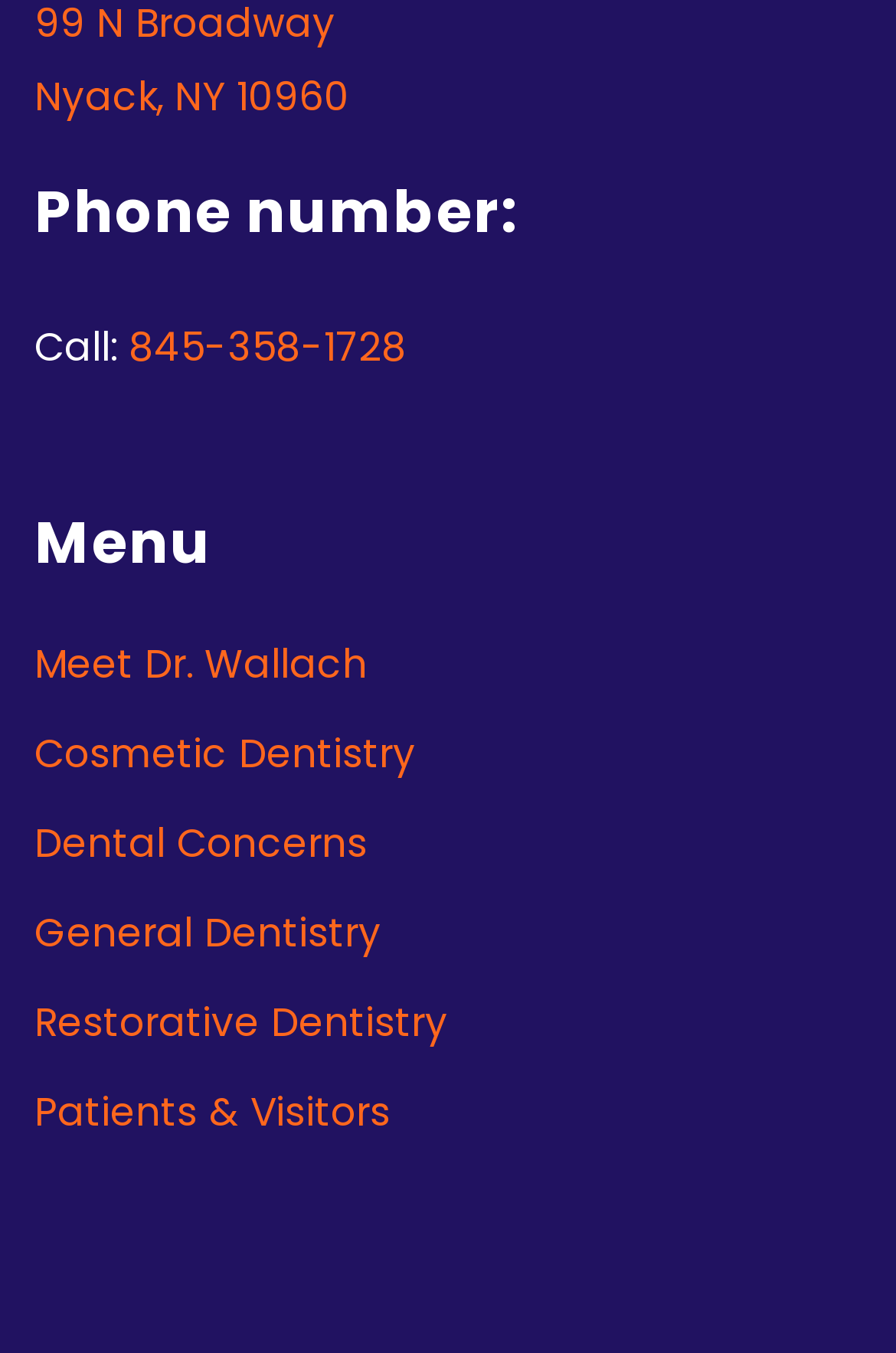Determine the bounding box coordinates of the UI element that matches the following description: "Meet Dr. Wallach". The coordinates should be four float numbers between 0 and 1 in the format [left, top, right, bottom].

[0.038, 0.472, 0.962, 0.509]